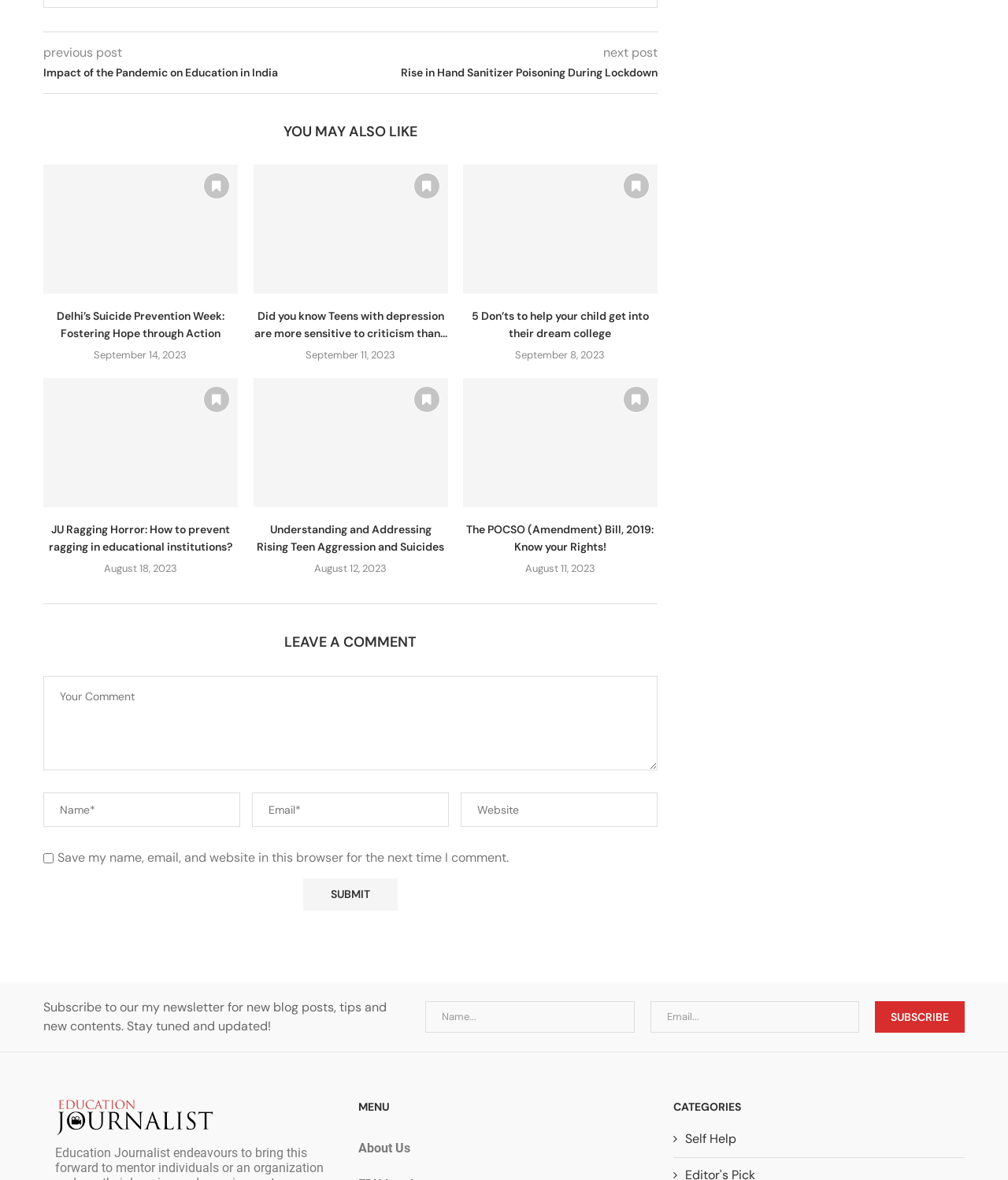For the element described, predict the bounding box coordinates as (top-left x, top-left y, bottom-right x, bottom-right y). All values should be between 0 and 1. Element description: Bookmark

[0.201, 0.146, 0.228, 0.169]